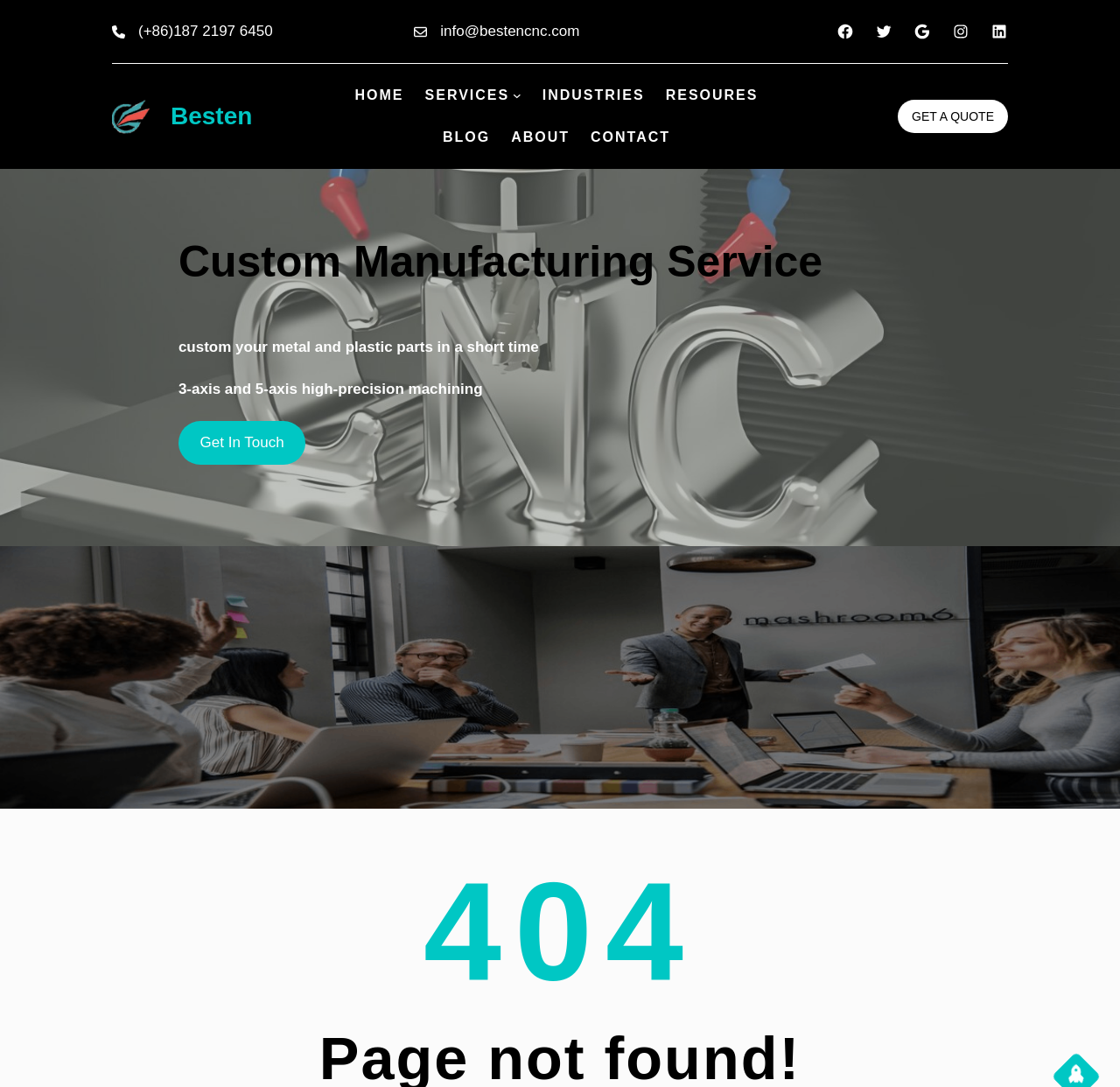Specify the bounding box coordinates of the area that needs to be clicked to achieve the following instruction: "click LinkedIn".

[0.884, 0.021, 0.9, 0.037]